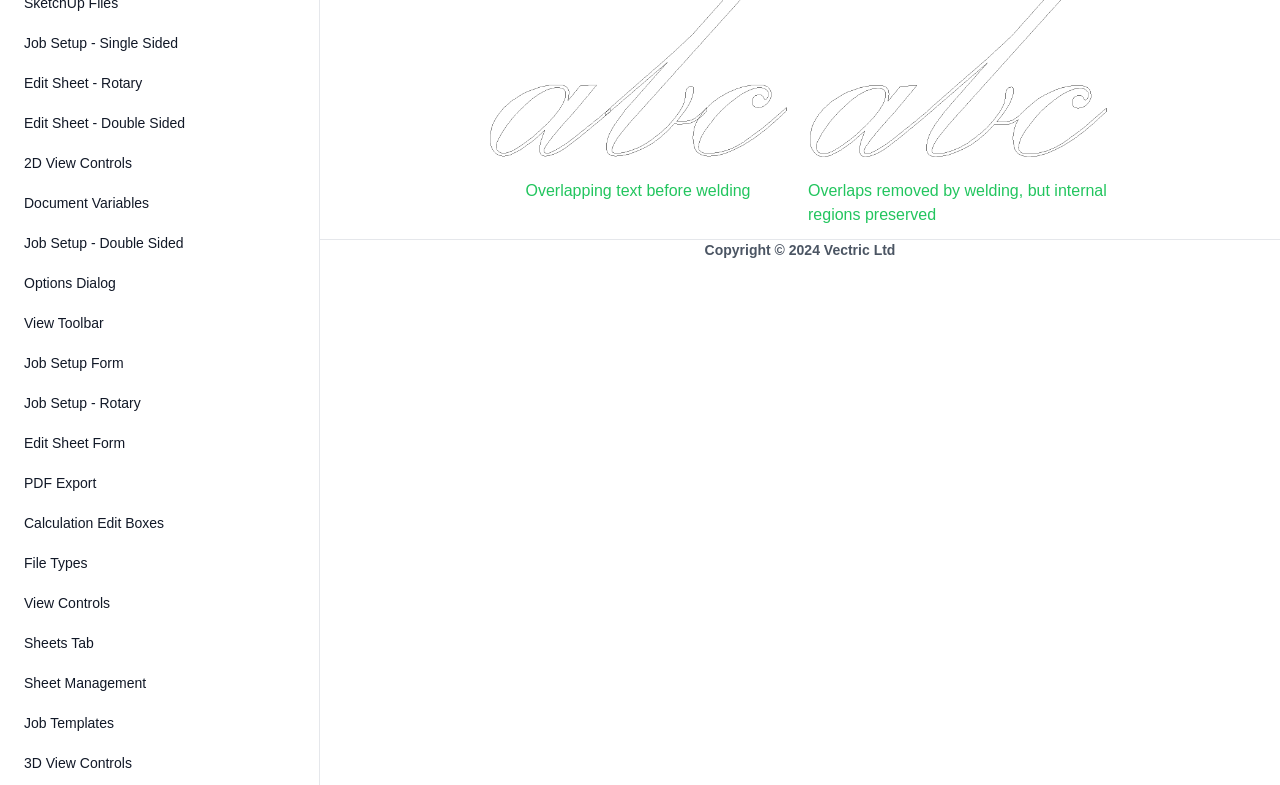Provide the bounding box coordinates of the UI element this sentence describes: "Job Setup - Single Sided".

[0.012, 0.034, 0.145, 0.075]